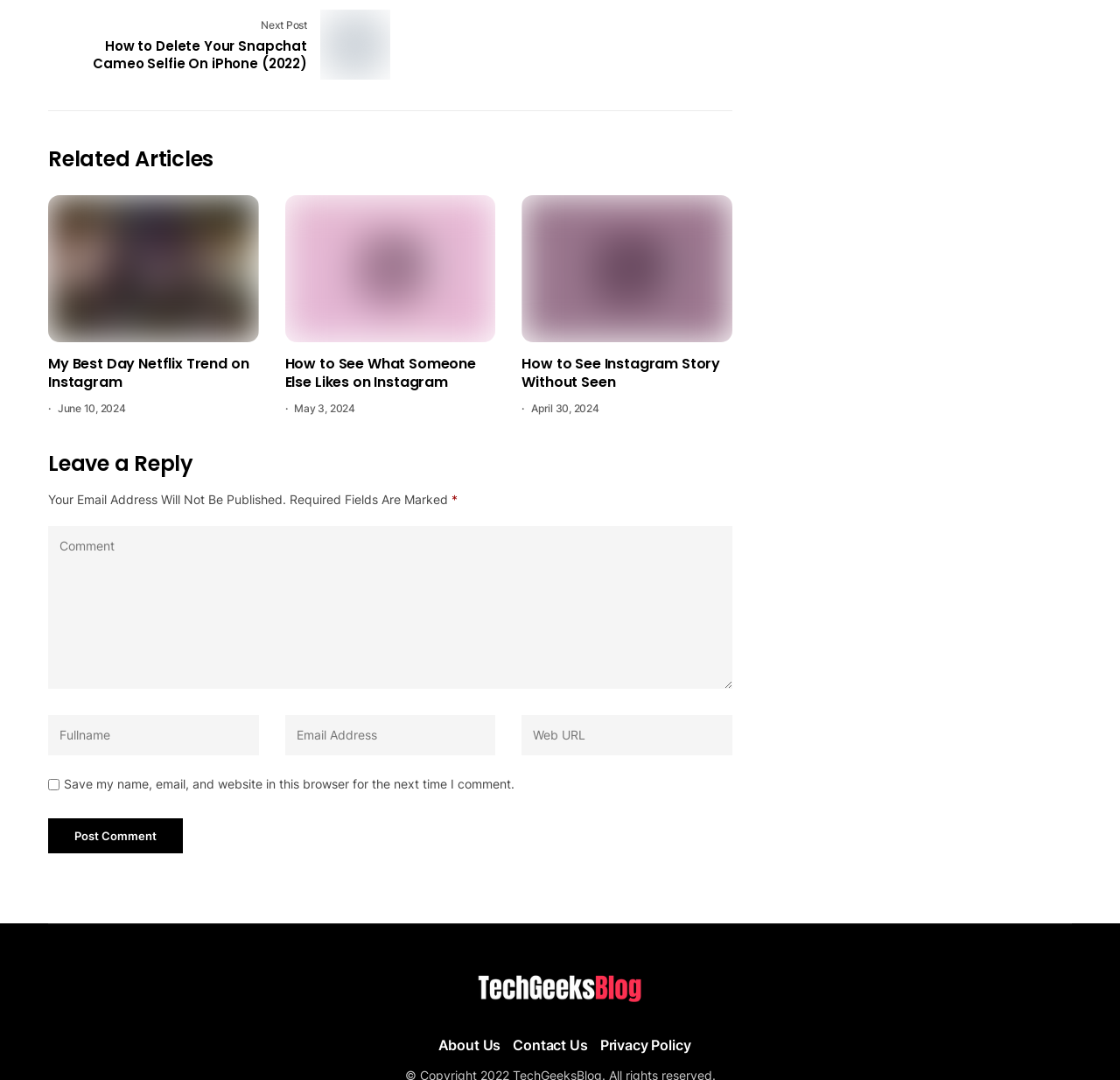Please find the bounding box coordinates of the section that needs to be clicked to achieve this instruction: "Read the 'Related Articles' section".

[0.043, 0.135, 0.654, 0.16]